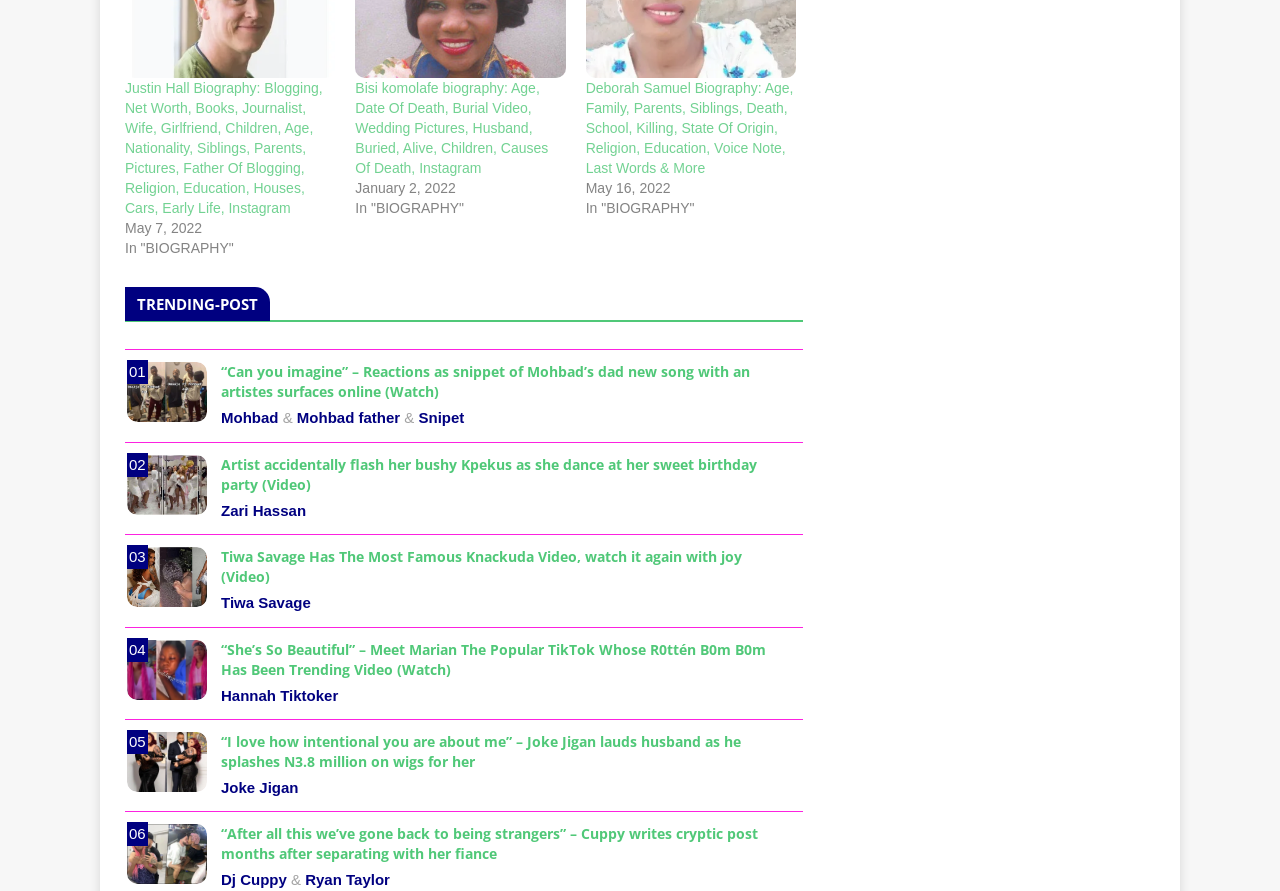Please specify the bounding box coordinates of the clickable region to carry out the following instruction: "Check the trending post about Mohbad's dad". The coordinates should be four float numbers between 0 and 1, in the format [left, top, right, bottom].

[0.099, 0.407, 0.162, 0.474]